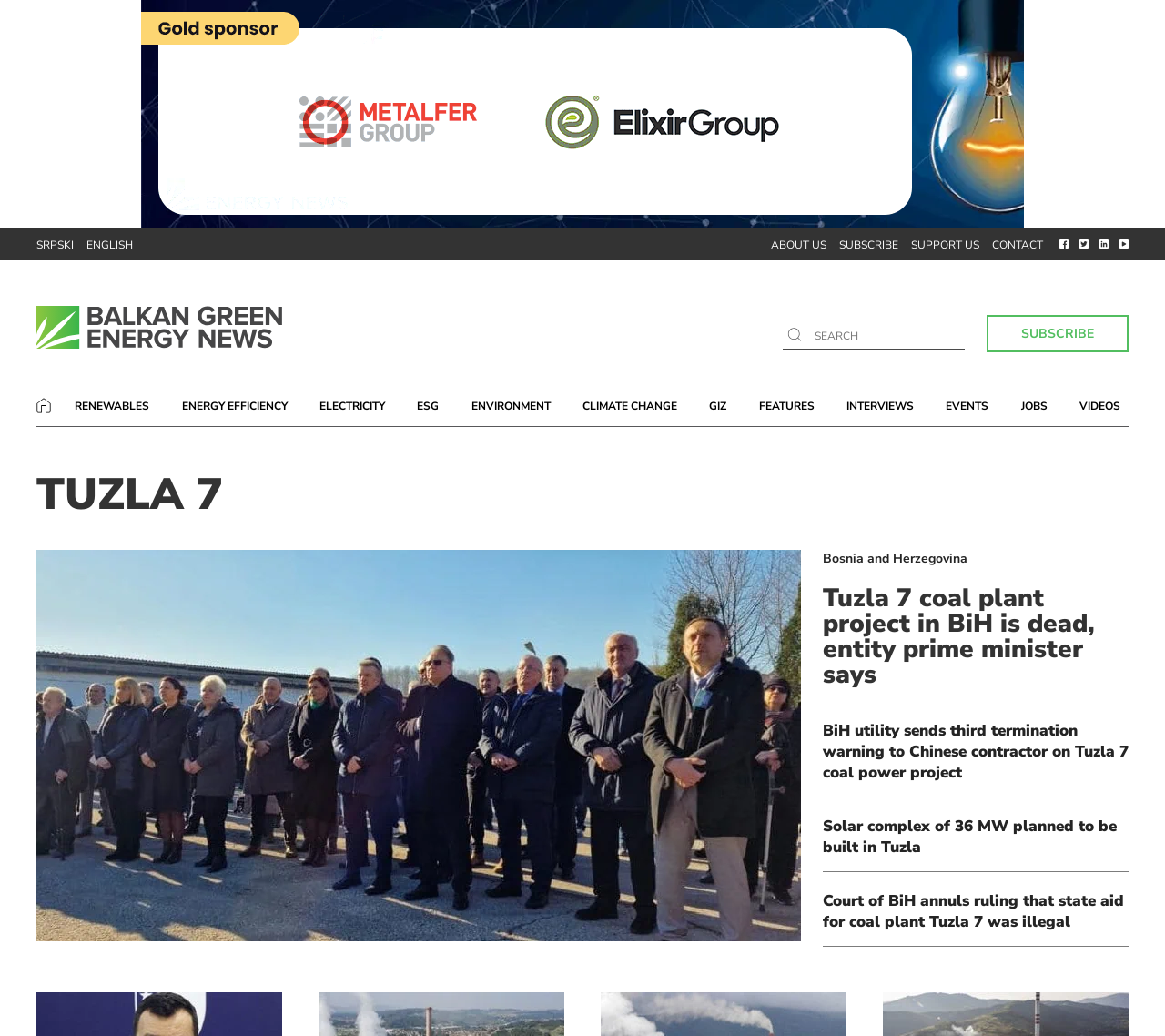What is the purpose of the textbox?
Please ensure your answer is as detailed and informative as possible.

The textbox is labeled as 'SEARCH' and is located next to a button with the same label, indicating that it is used to input search queries.